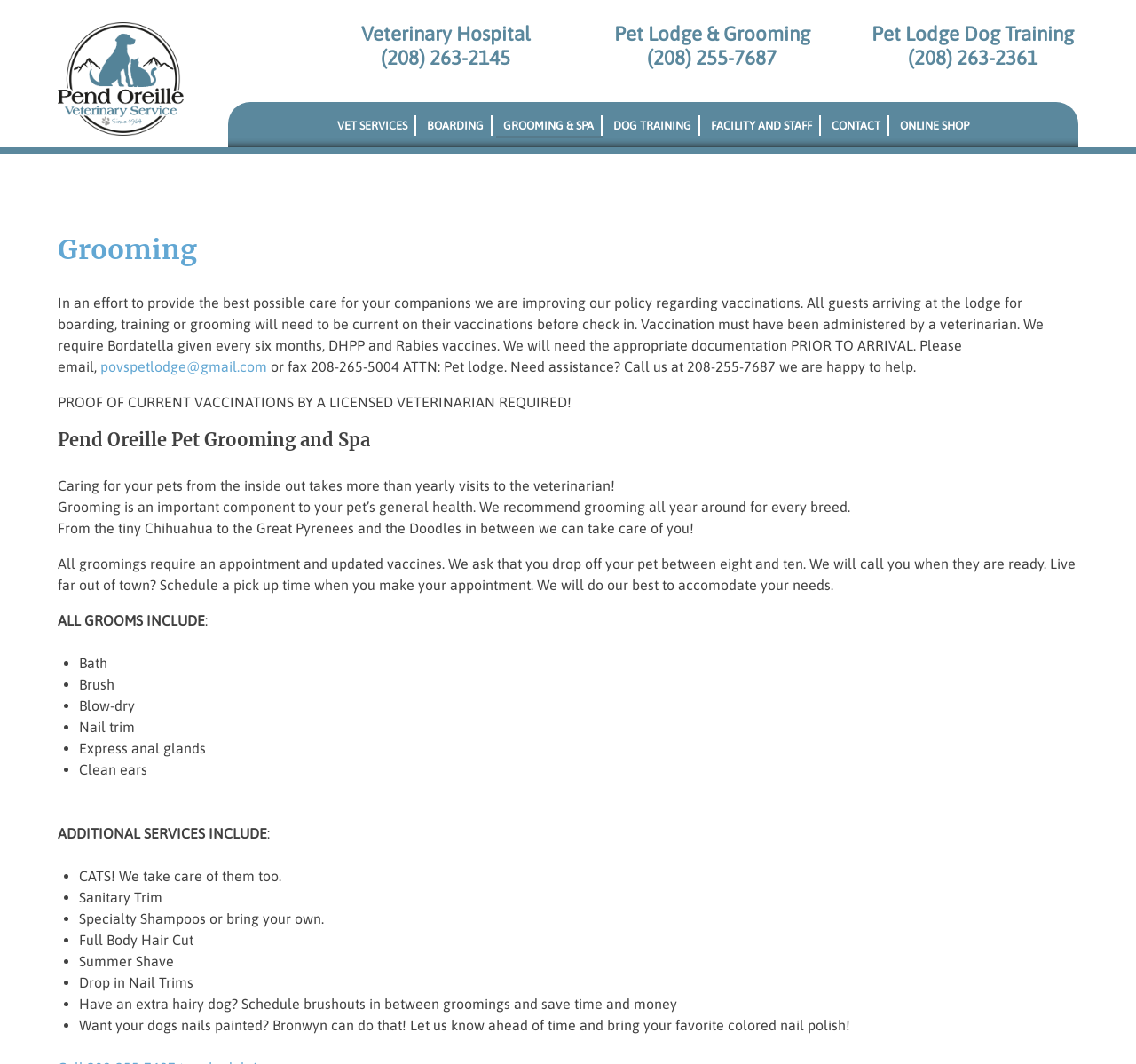Can you determine the bounding box coordinates of the area that needs to be clicked to fulfill the following instruction: "Click the 'GROOMING & SPA' link"?

[0.437, 0.096, 0.53, 0.138]